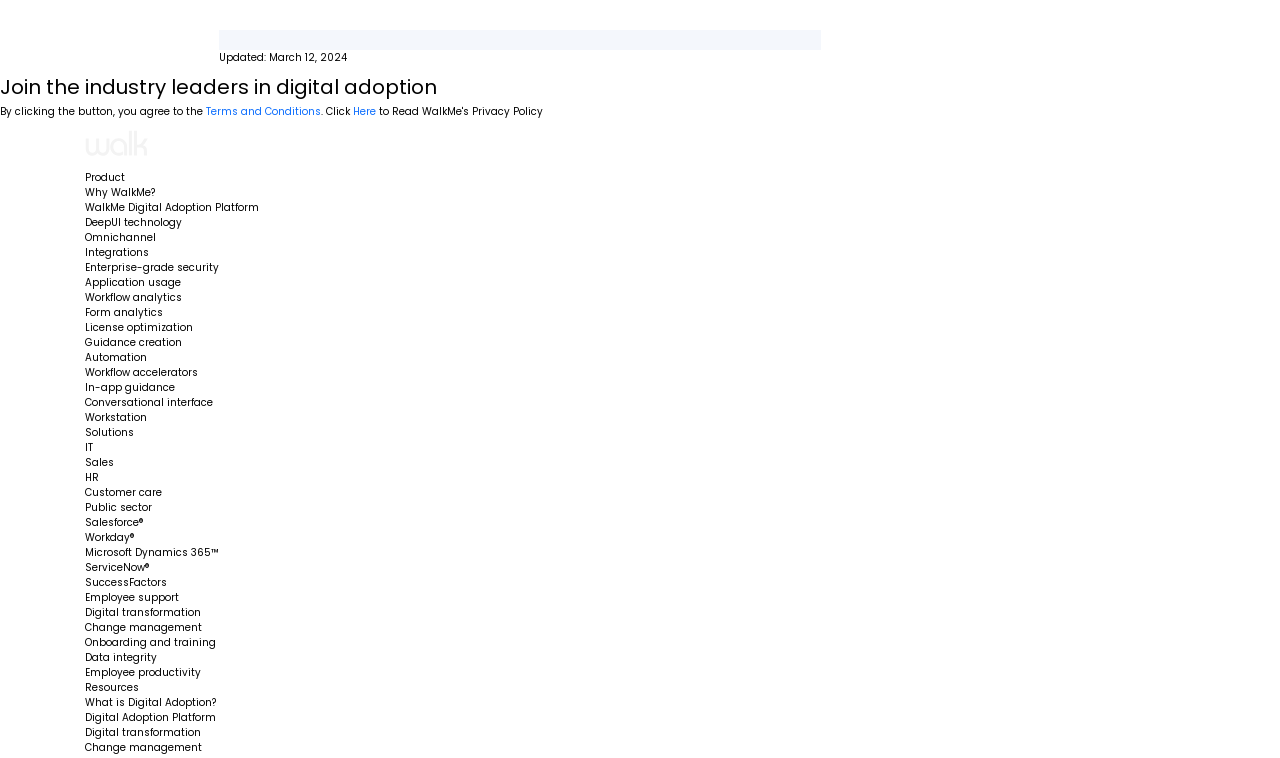Please identify the bounding box coordinates of the element's region that needs to be clicked to fulfill the following instruction: "Read the 'Terms and Conditions'". The bounding box coordinates should consist of four float numbers between 0 and 1, i.e., [left, top, right, bottom].

[0.161, 0.137, 0.251, 0.157]